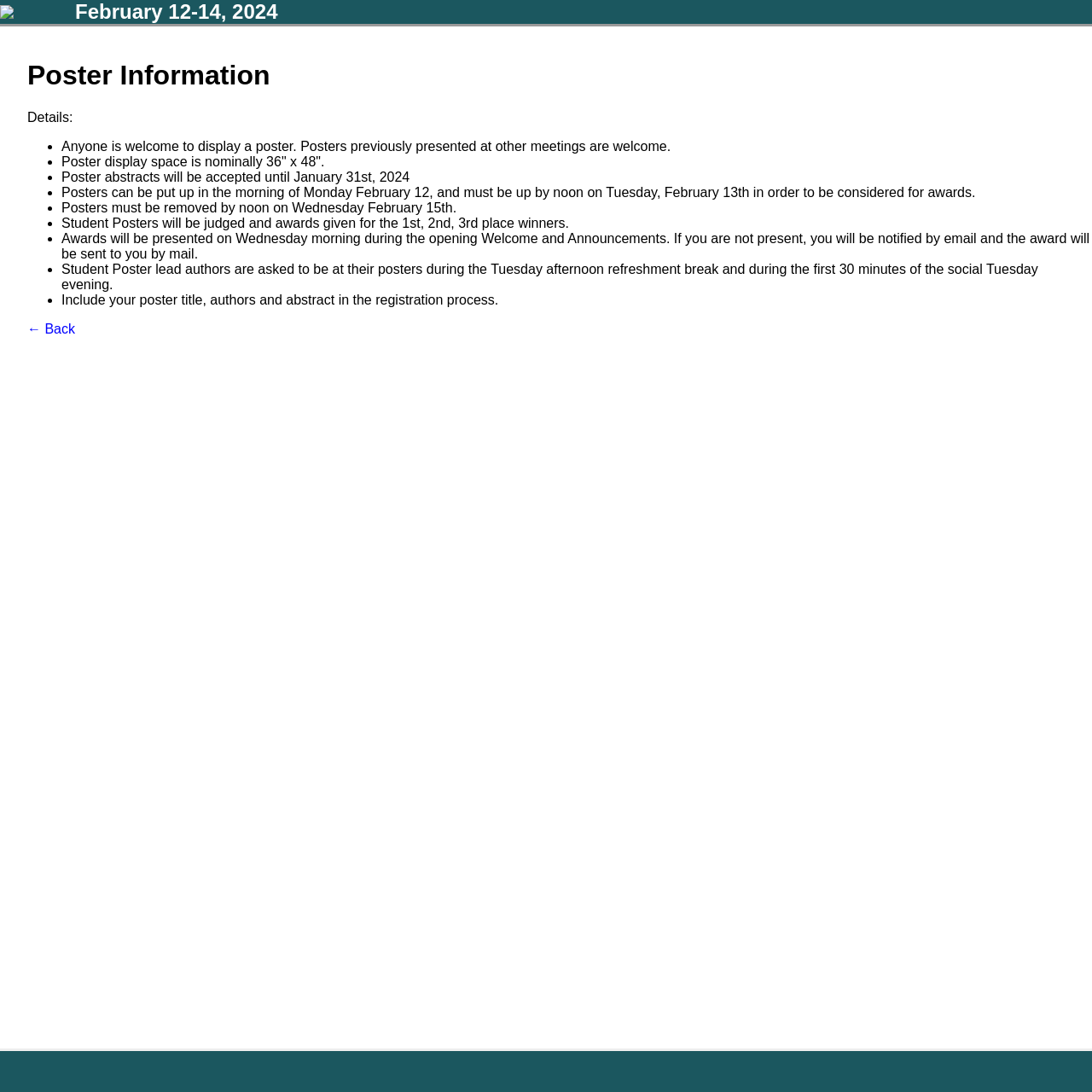What will happen to awards if the winner is not present?
Please provide a detailed and comprehensive answer to the question.

The process for award winners who are not present can be found in the static text element 'Awards will be presented on Wednesday morning during the opening Welcome and Announcements. If you are not present, you will be notified by email and the award will be sent to you by mail.' which explains that they will be notified by email and the award will be sent by mail.